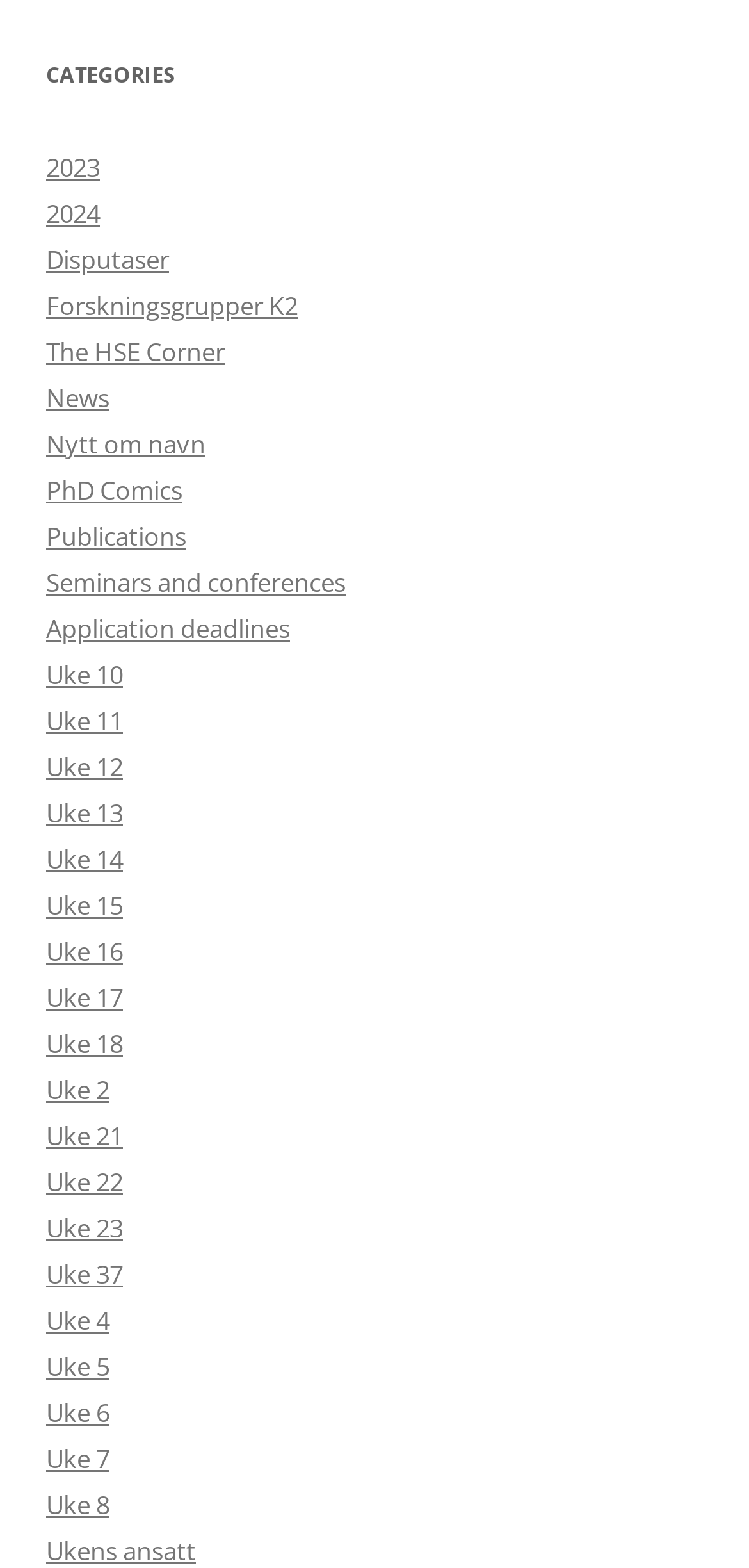What is the category that contains the word 'Seminars'?
Provide a comprehensive and detailed answer to the question.

The category that contains the word 'Seminars' is 'Seminars and conferences' which is a link element located on the webpage with a bounding box coordinate of [0.062, 0.361, 0.462, 0.383].